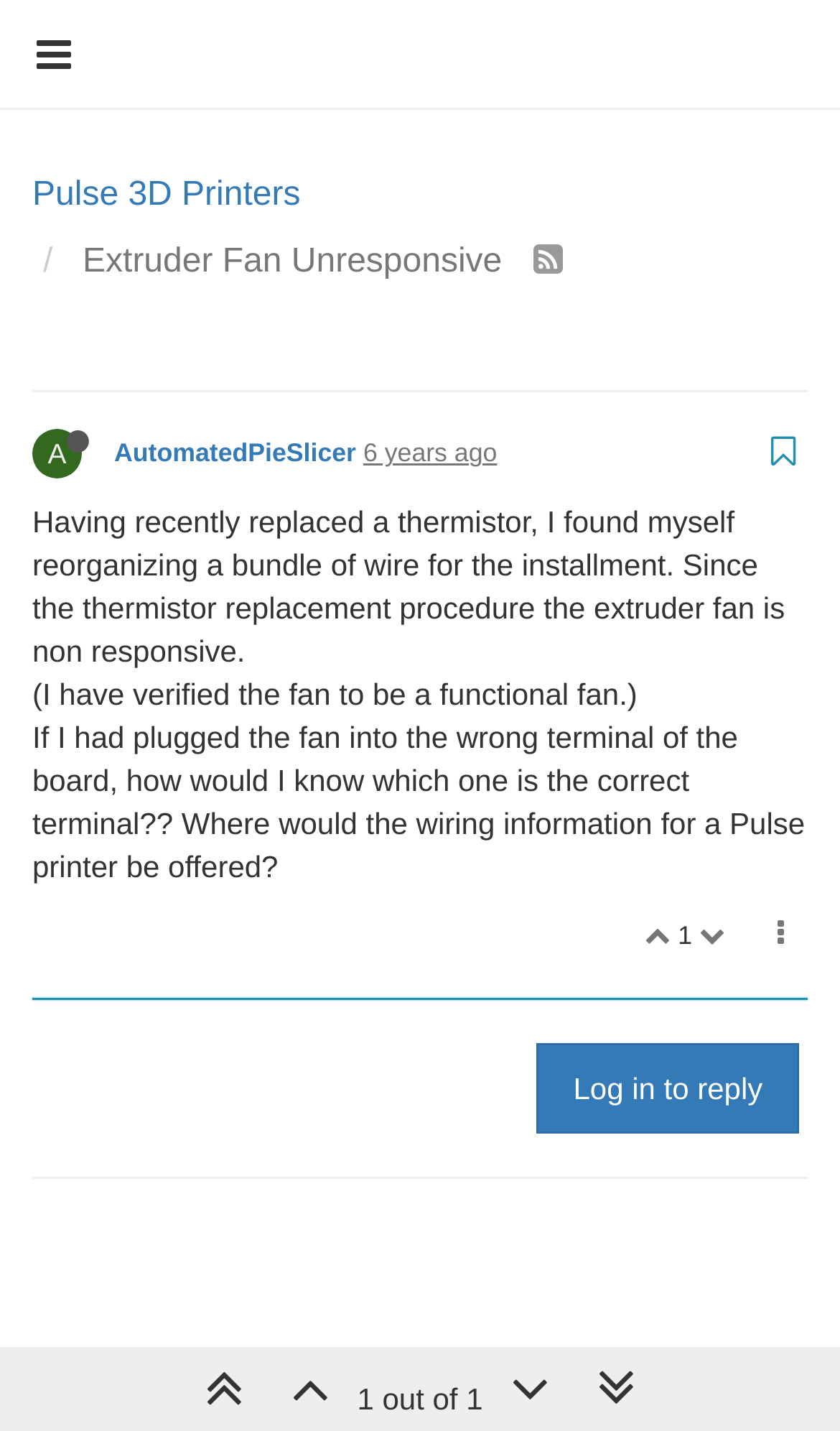Provide the bounding box coordinates of the section that needs to be clicked to accomplish the following instruction: "Click the Pulse 3D Printers link."

[0.038, 0.123, 0.358, 0.149]